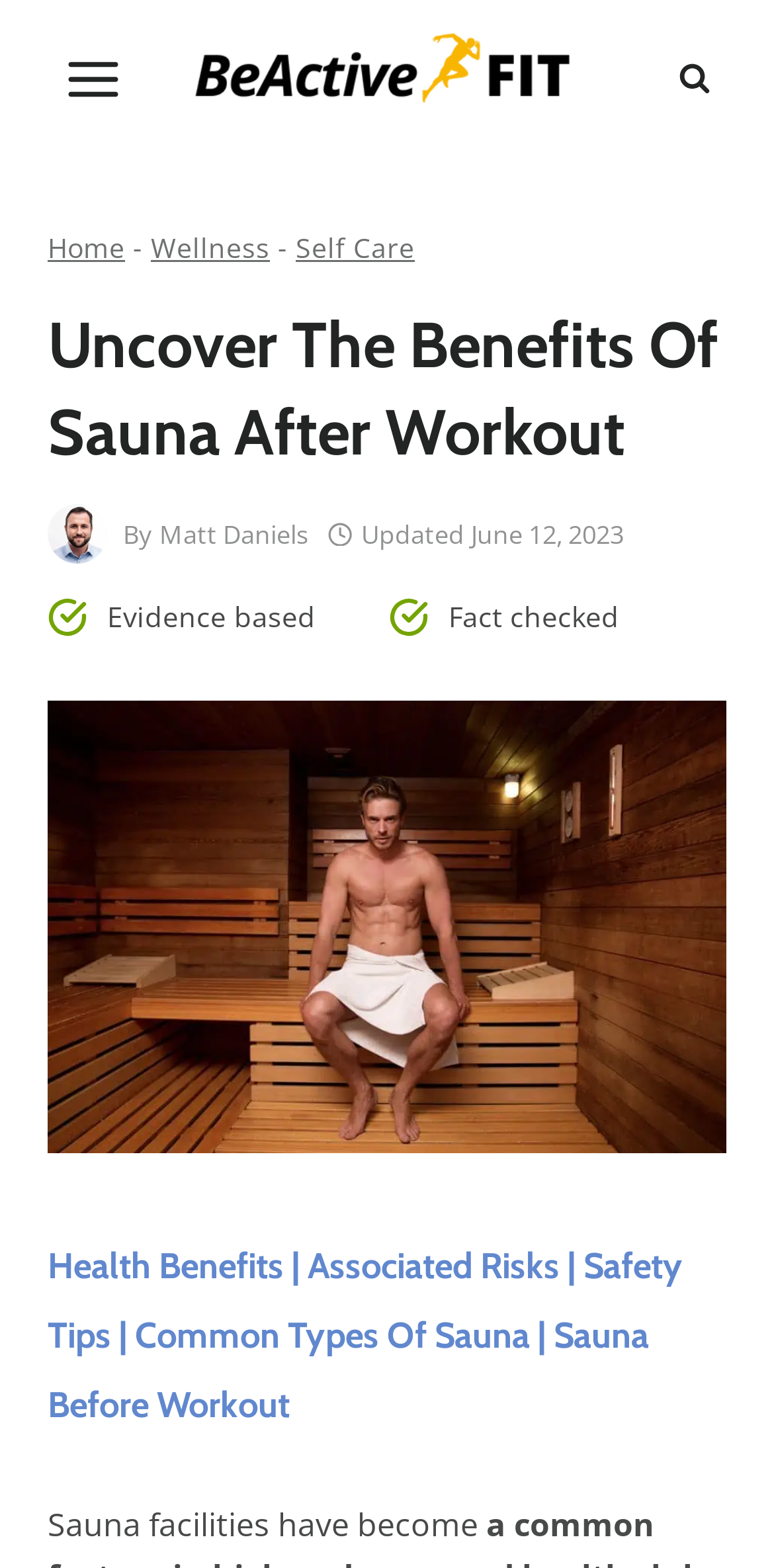Given the description "Home", determine the bounding box of the corresponding UI element.

[0.062, 0.146, 0.162, 0.17]